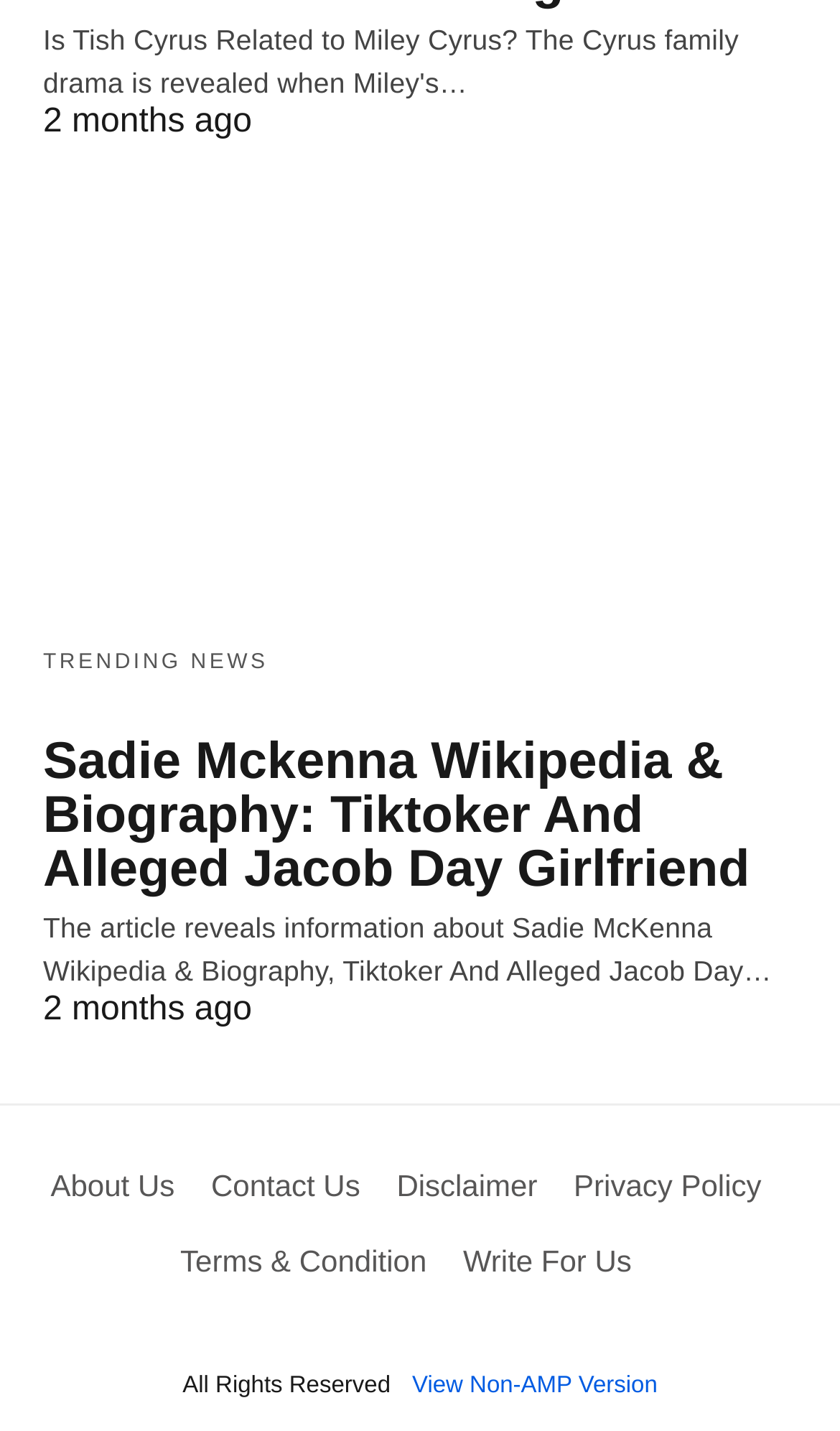Using the element description: "Disclaimer", determine the bounding box coordinates for the specified UI element. The coordinates should be four float numbers between 0 and 1, [left, top, right, bottom].

[0.472, 0.816, 0.64, 0.841]